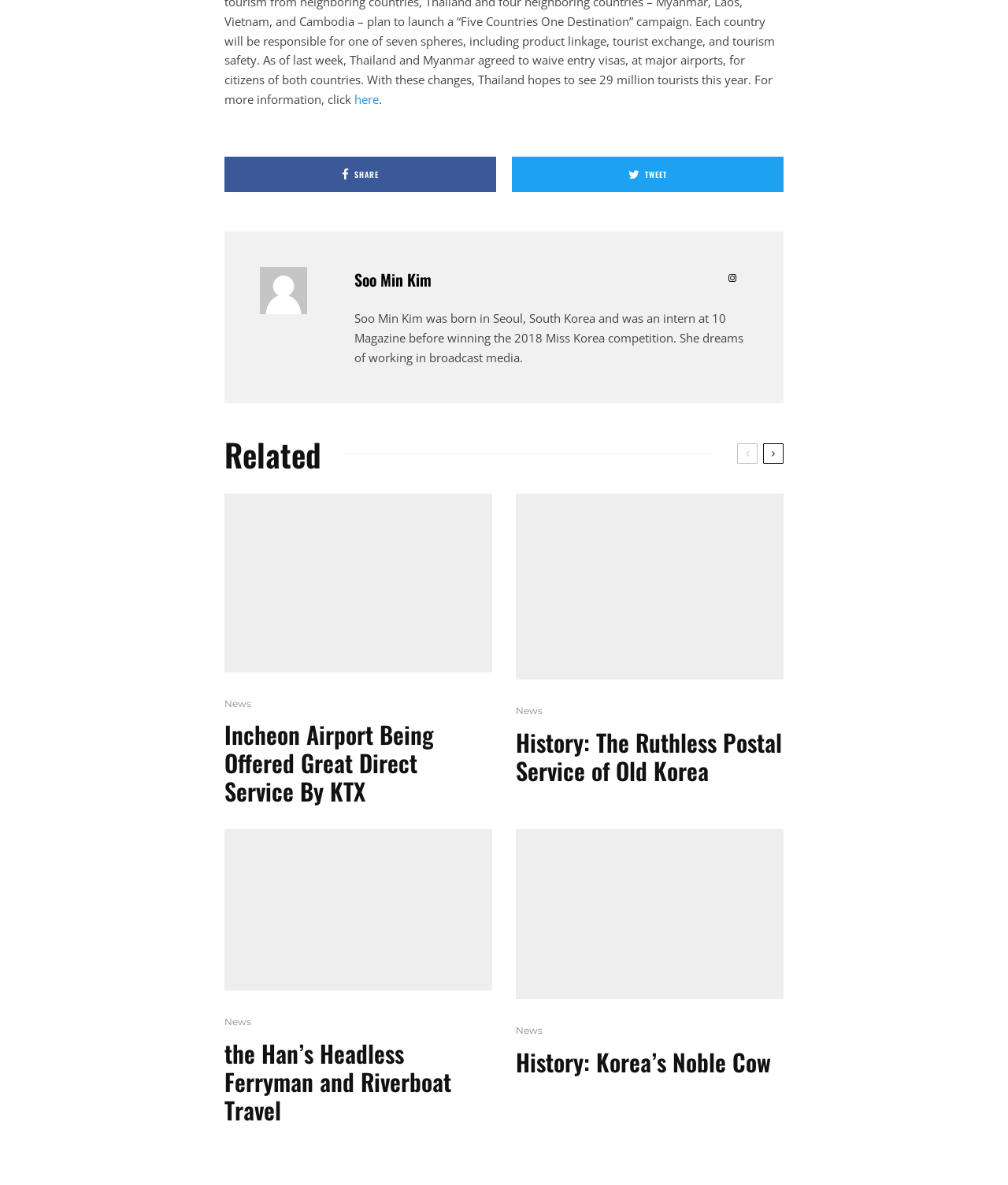Identify the bounding box coordinates of the clickable region to carry out the given instruction: "Read about Soo Min Kim".

[0.352, 0.226, 0.428, 0.246]